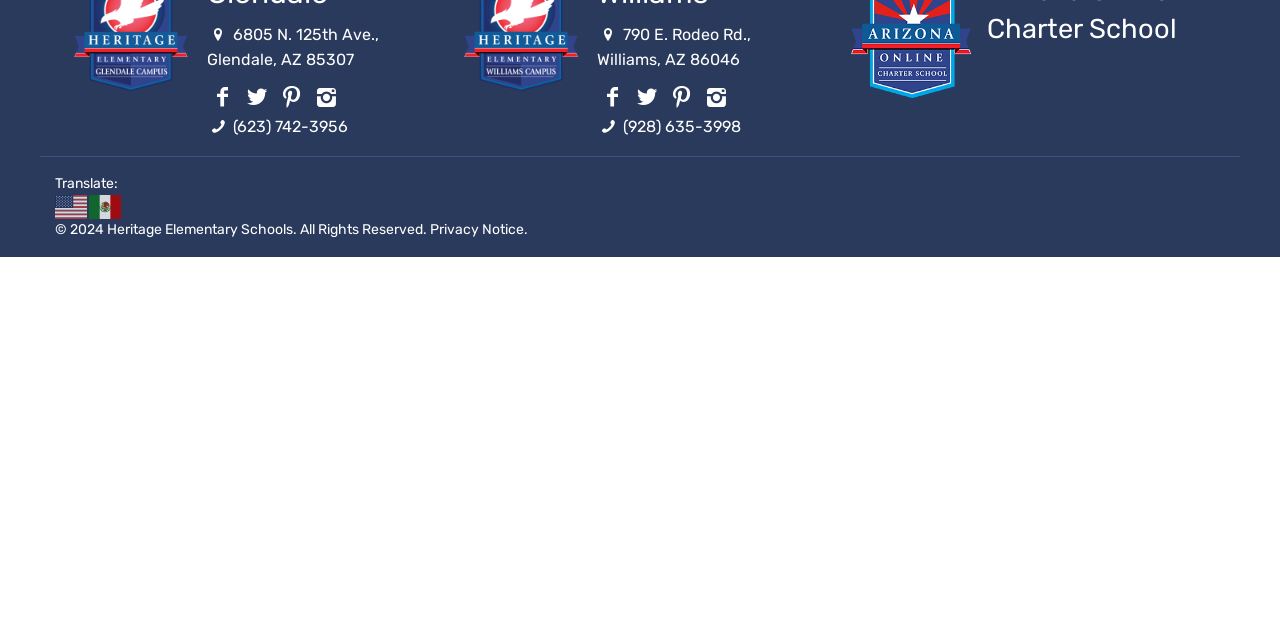Find the bounding box coordinates for the HTML element specified by: "Privacy Notice".

[0.336, 0.345, 0.409, 0.372]